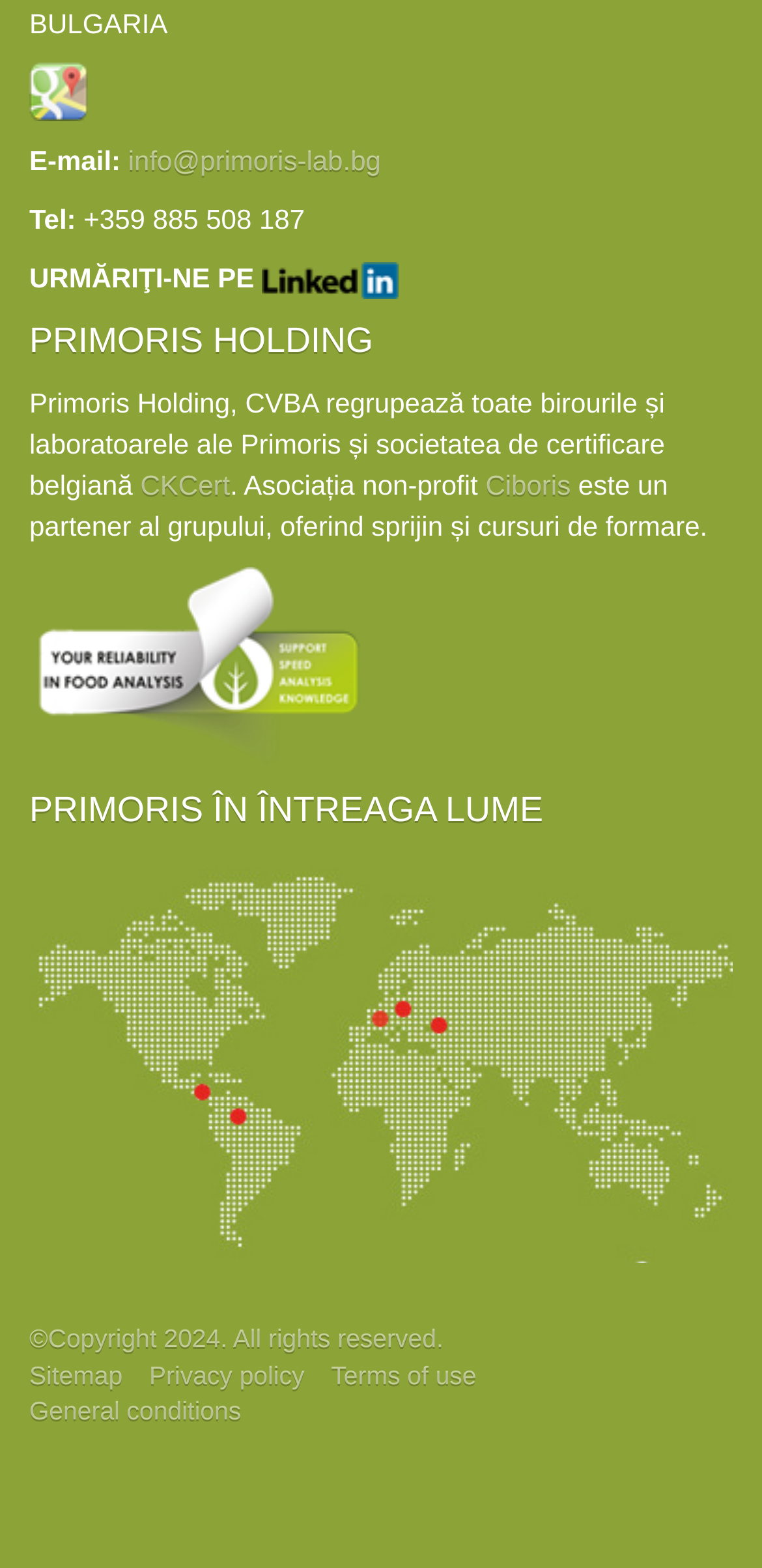Respond to the question with just a single word or phrase: 
What is the email address provided?

info@primoris-lab.bg